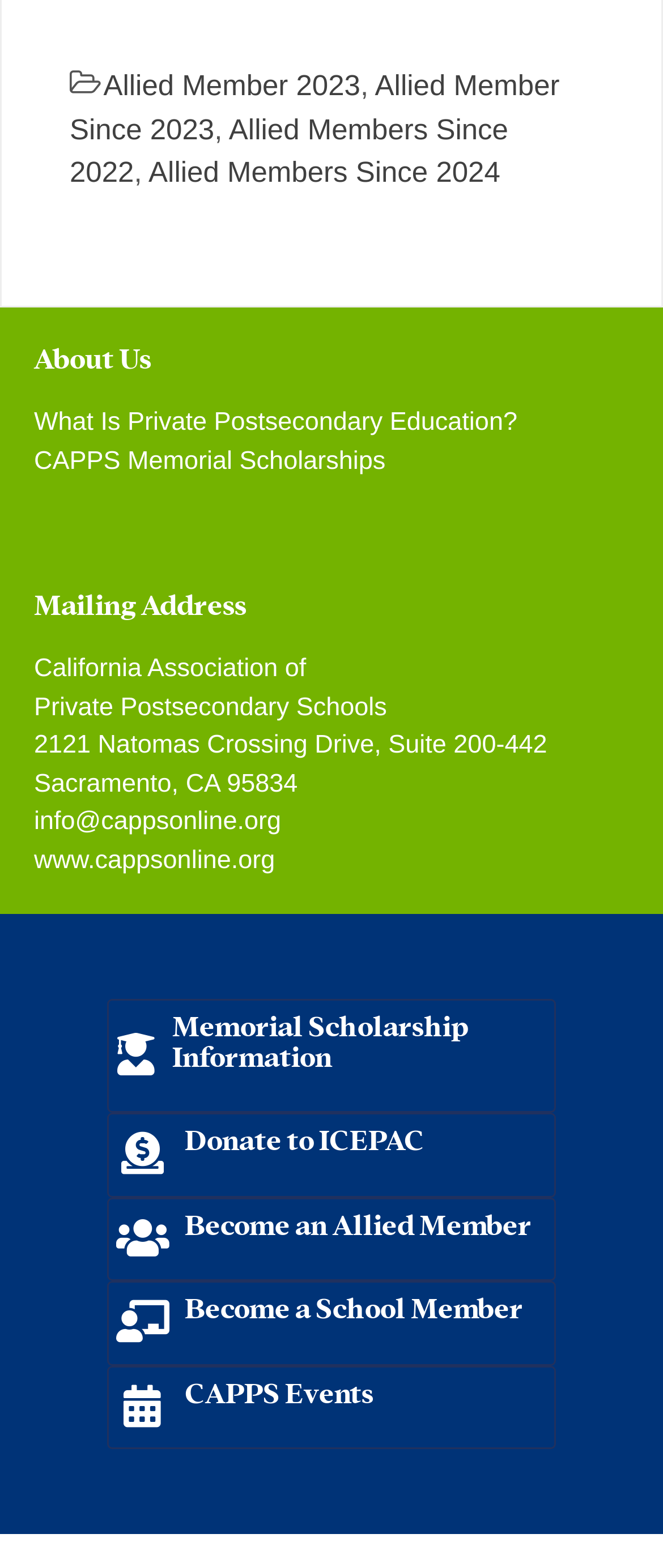Please identify the bounding box coordinates of the element's region that I should click in order to complete the following instruction: "Visit CAPPS Memorial Scholarships". The bounding box coordinates consist of four float numbers between 0 and 1, i.e., [left, top, right, bottom].

[0.051, 0.285, 0.581, 0.303]